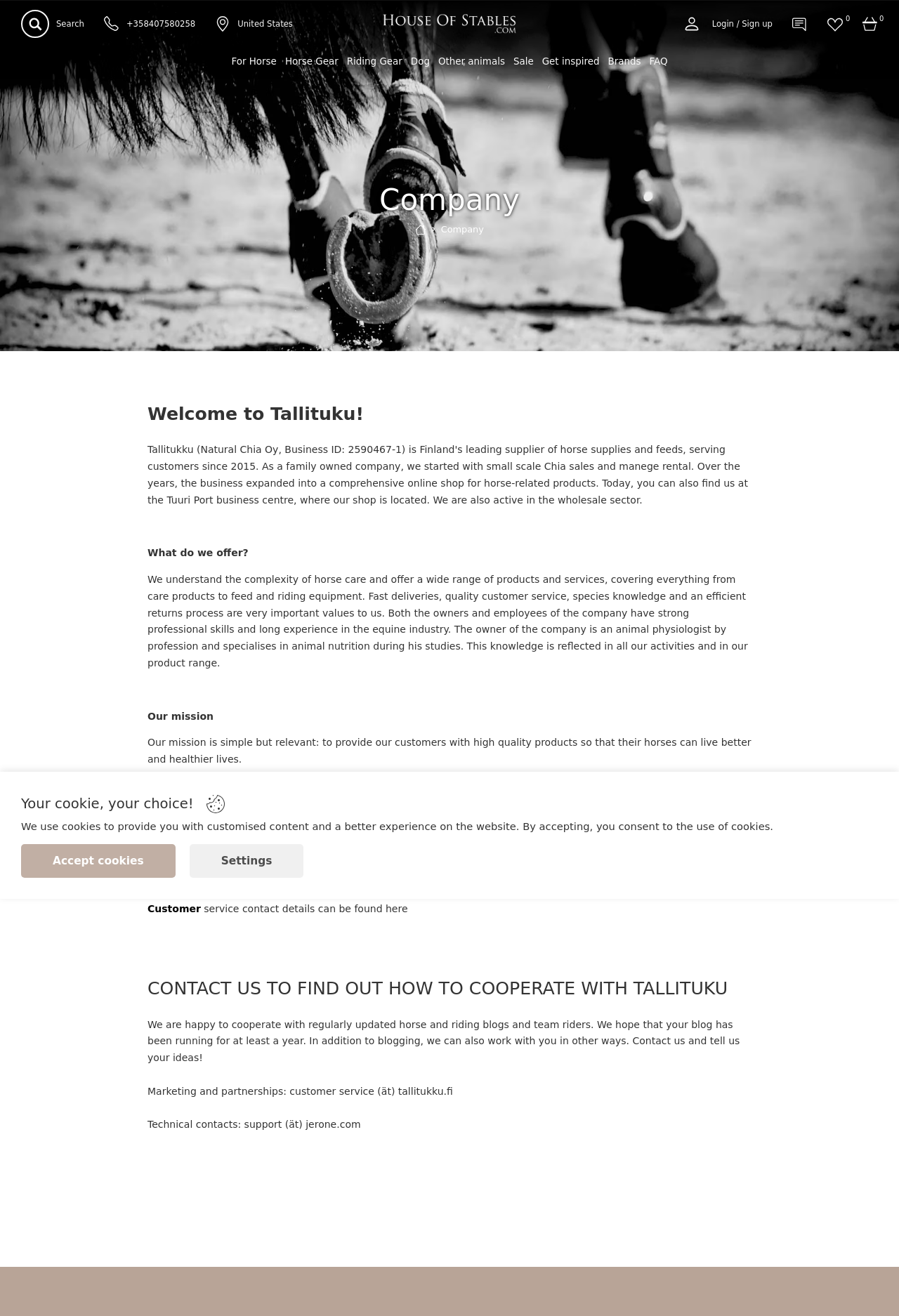Could you determine the bounding box coordinates of the clickable element to complete the instruction: "Browse horse gear"? Provide the coordinates as four float numbers between 0 and 1, i.e., [left, top, right, bottom].

[0.312, 0.036, 0.381, 0.06]